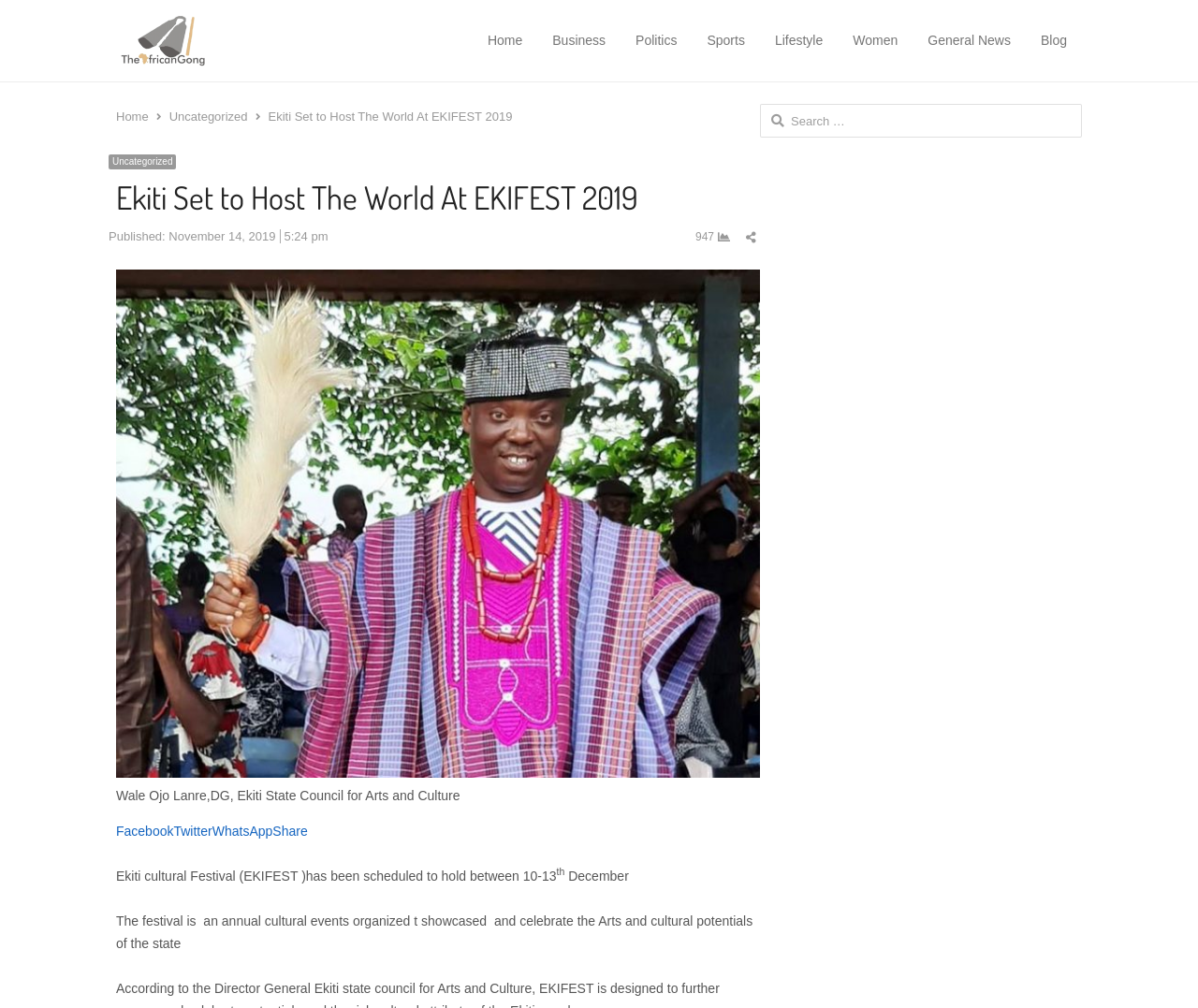What is the name of the website or publication?
Using the screenshot, give a one-word or short phrase answer.

The African Gong